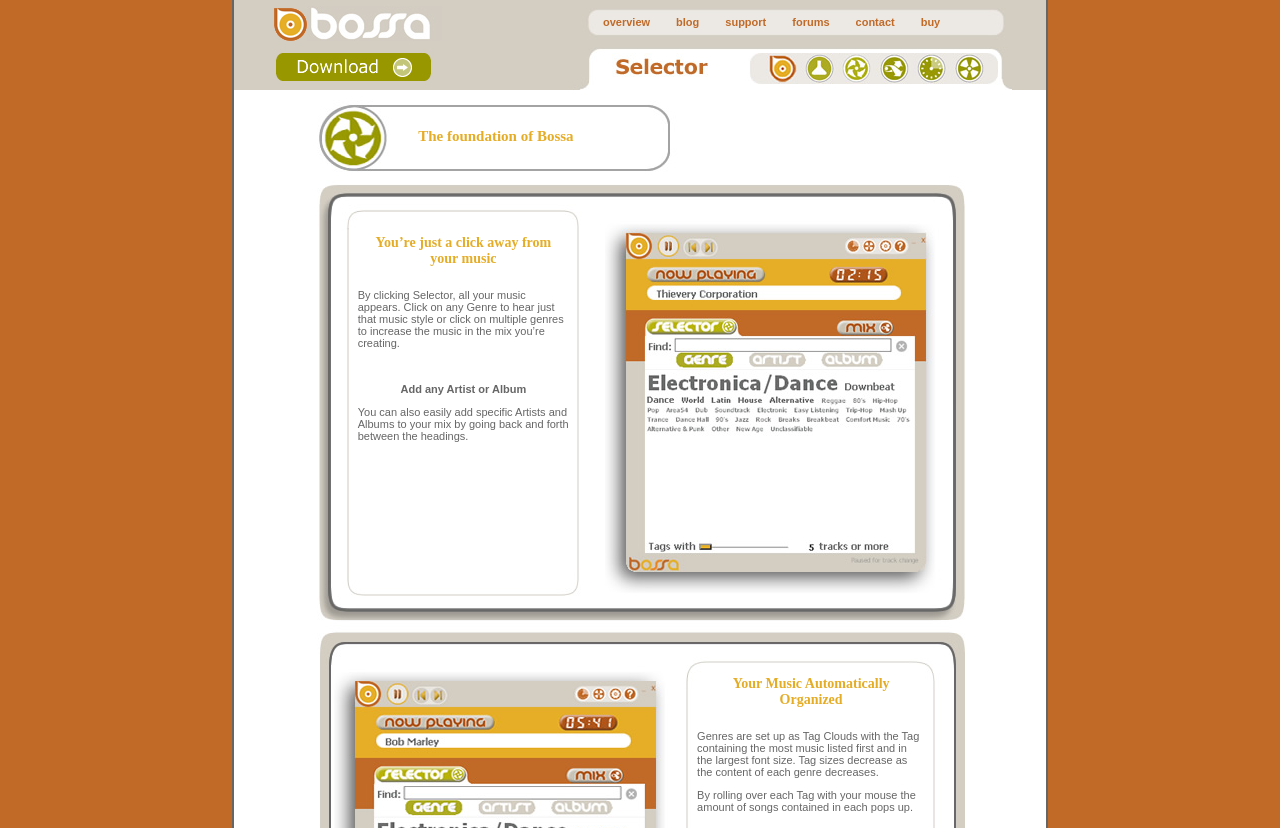Identify the bounding box for the UI element described as: "WordPress Theme". The coordinates should be four float numbers between 0 and 1, i.e., [left, top, right, bottom].

None